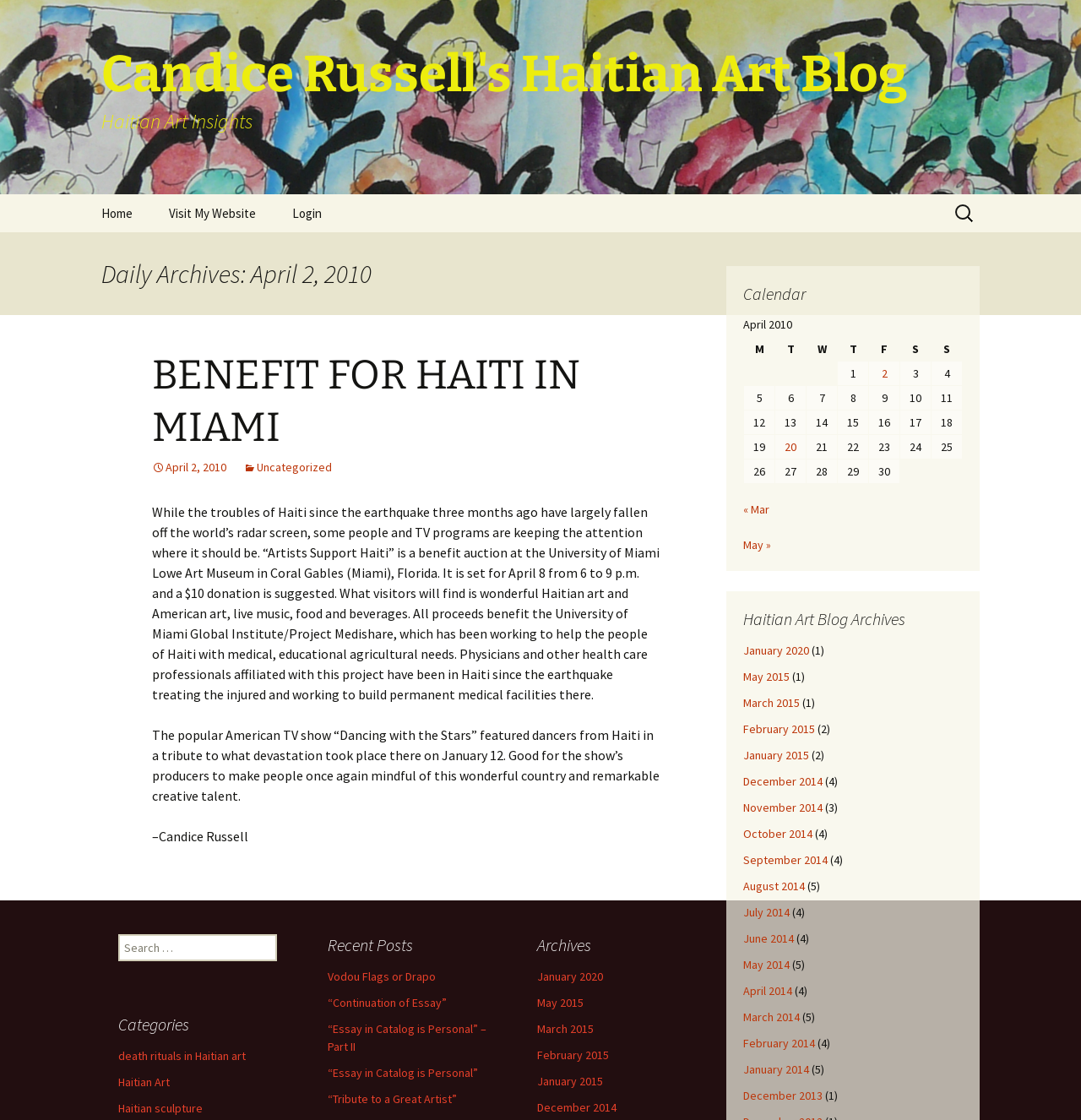What is the name of the TV show that featured dancers from Haiti?
Give a detailed response to the question by analyzing the screenshot.

The name of the TV show that featured dancers from Haiti can be found in the article text, which mentions that the popular American TV show 'Dancing with the Stars' featured dancers from Haiti in a tribute to the devastation that took place there on January 12.